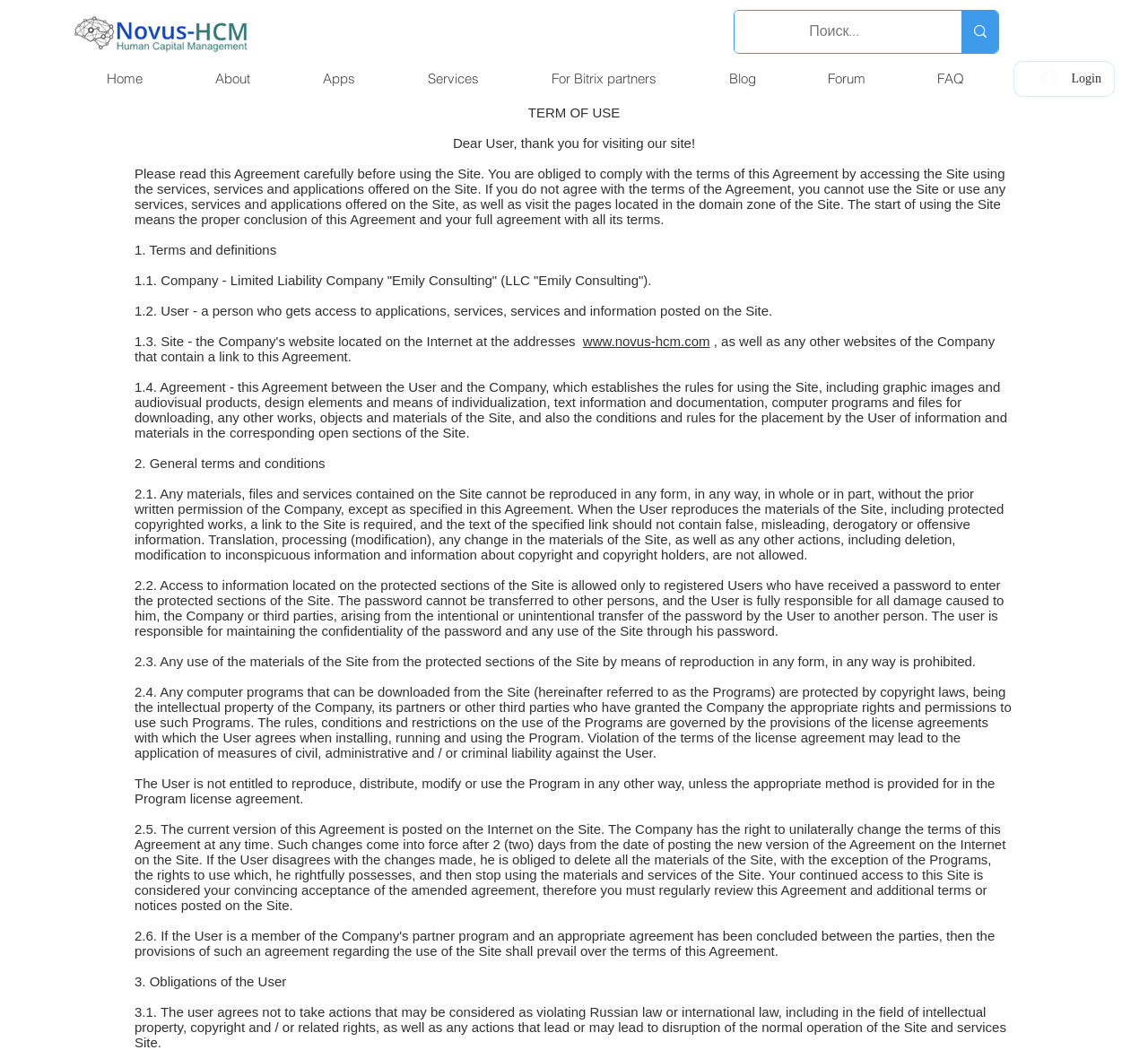What is the user obliged to comply with by accessing the site?
Examine the image and provide an in-depth answer to the question.

The user is obliged to comply with the terms of the agreement by accessing the site, using the services, services and applications offered on the site, as well as visiting the pages located in the domain zone of the site.